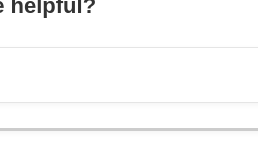Please respond to the question using a single word or phrase:
How many buttons are present in the image?

Two